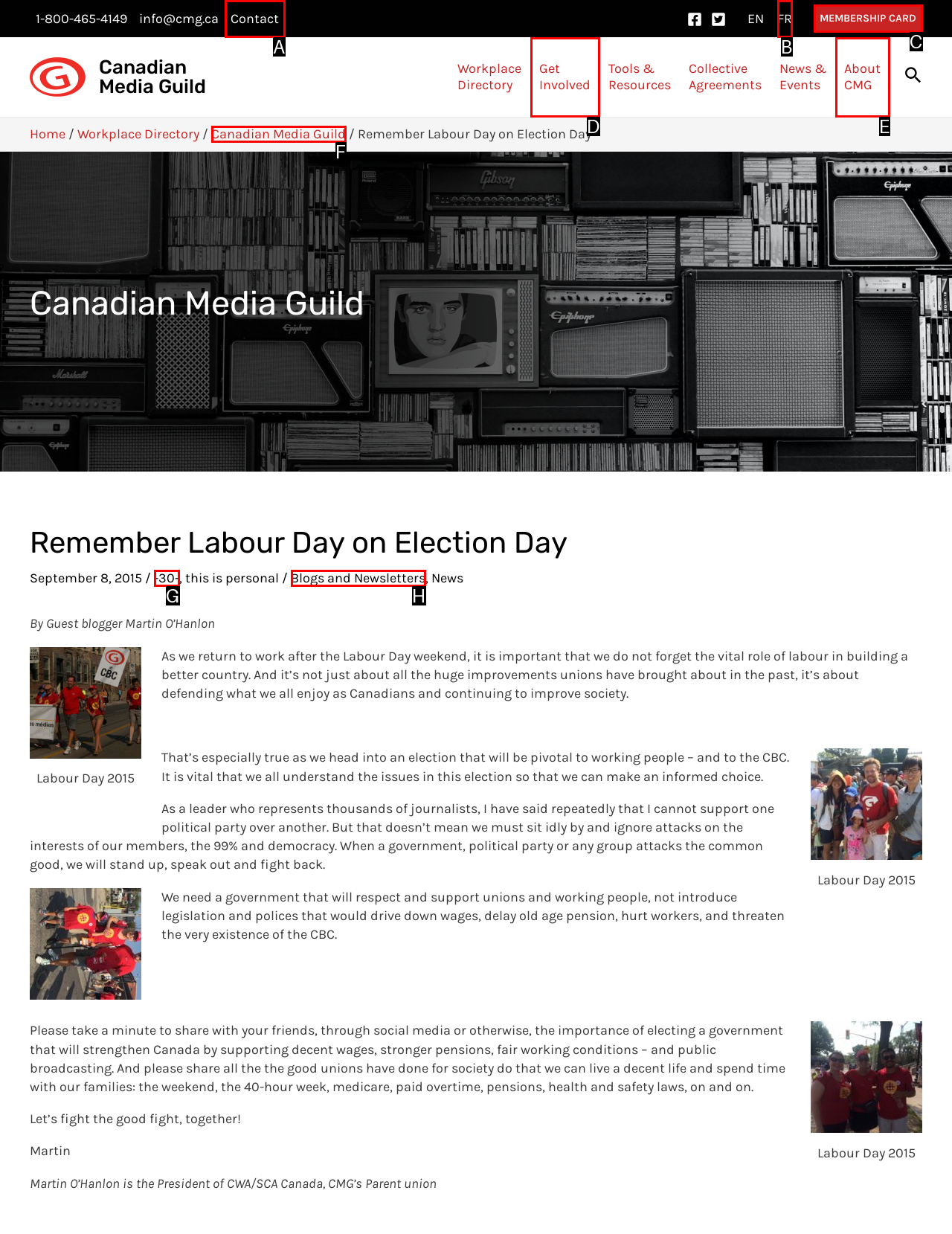Select the HTML element that matches the description: Blogs and Newsletters
Respond with the letter of the correct choice from the given options directly.

H